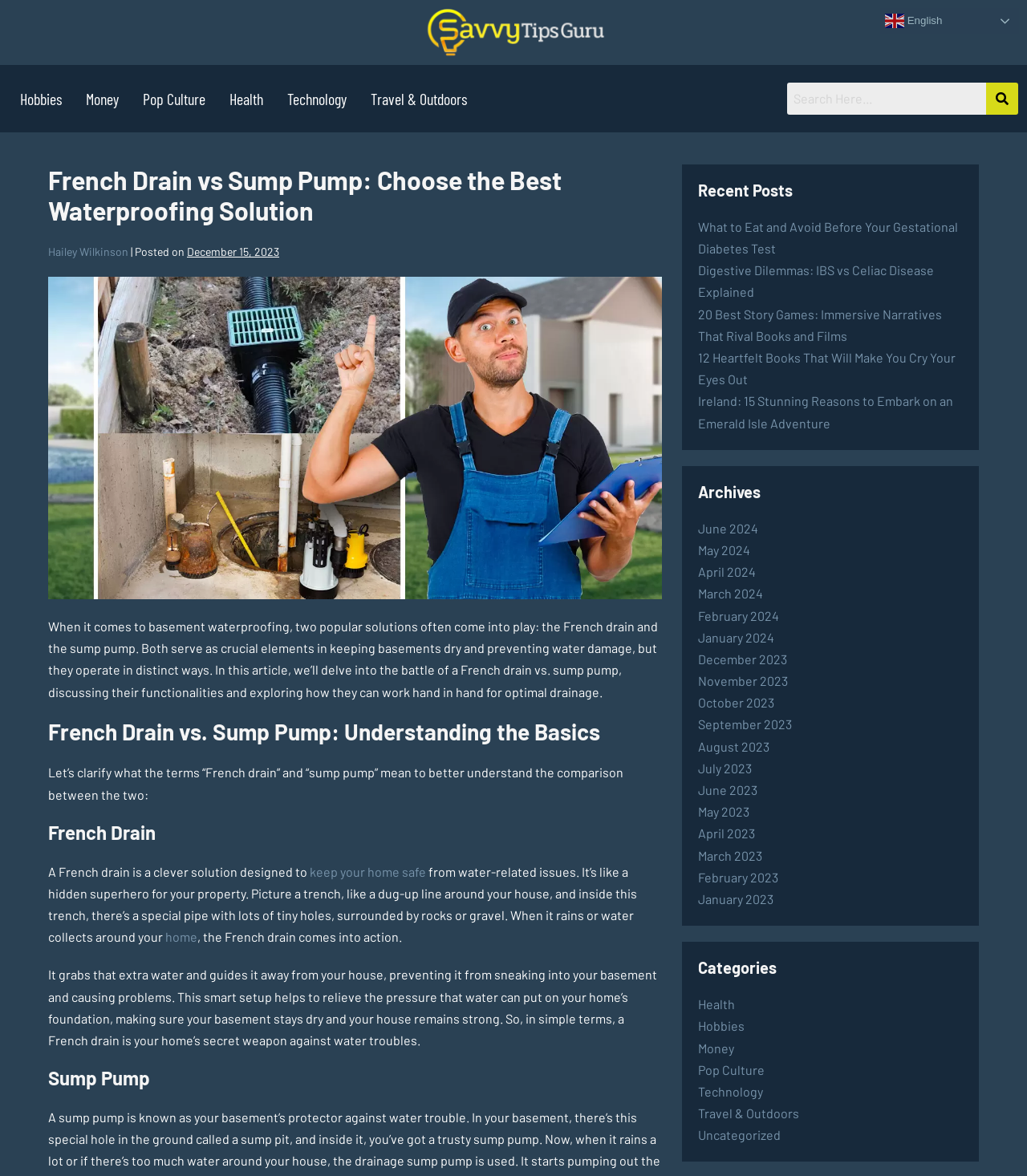What is the date of the article?
Answer the question with a single word or phrase by looking at the picture.

December 15, 2023